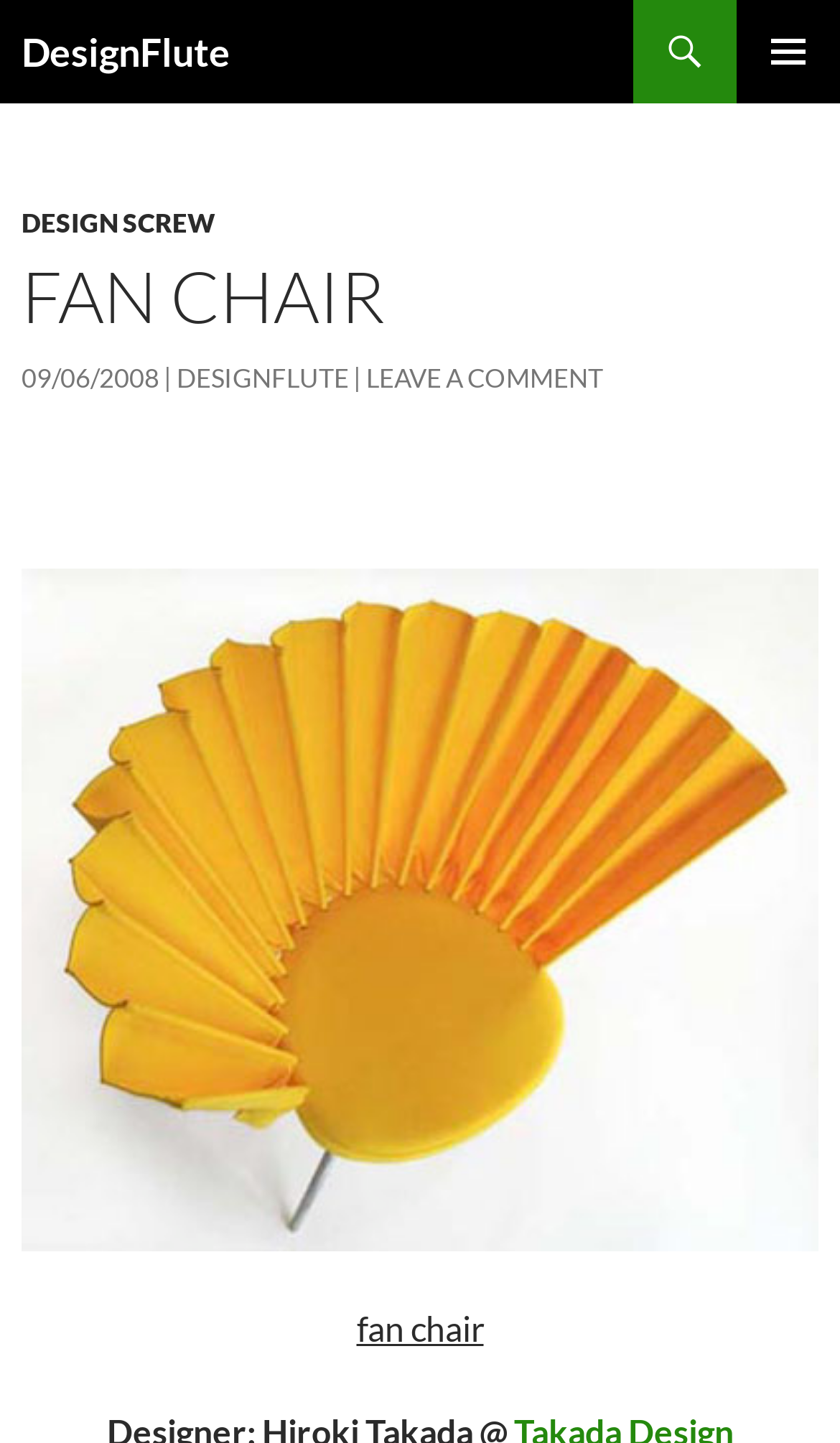Locate the bounding box of the user interface element based on this description: "09/06/2008".

[0.026, 0.251, 0.19, 0.273]